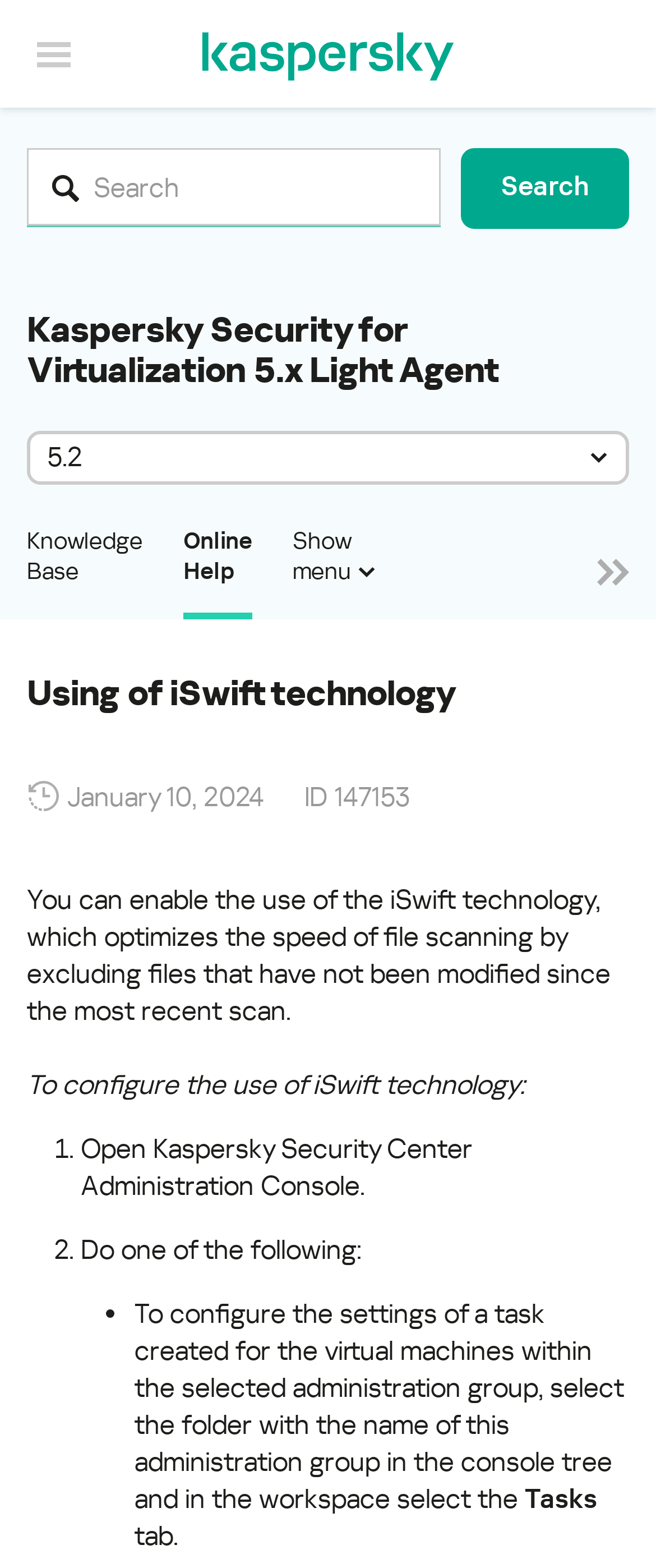Give the bounding box coordinates for the element described as: "Online Help".

[0.279, 0.335, 0.385, 0.395]